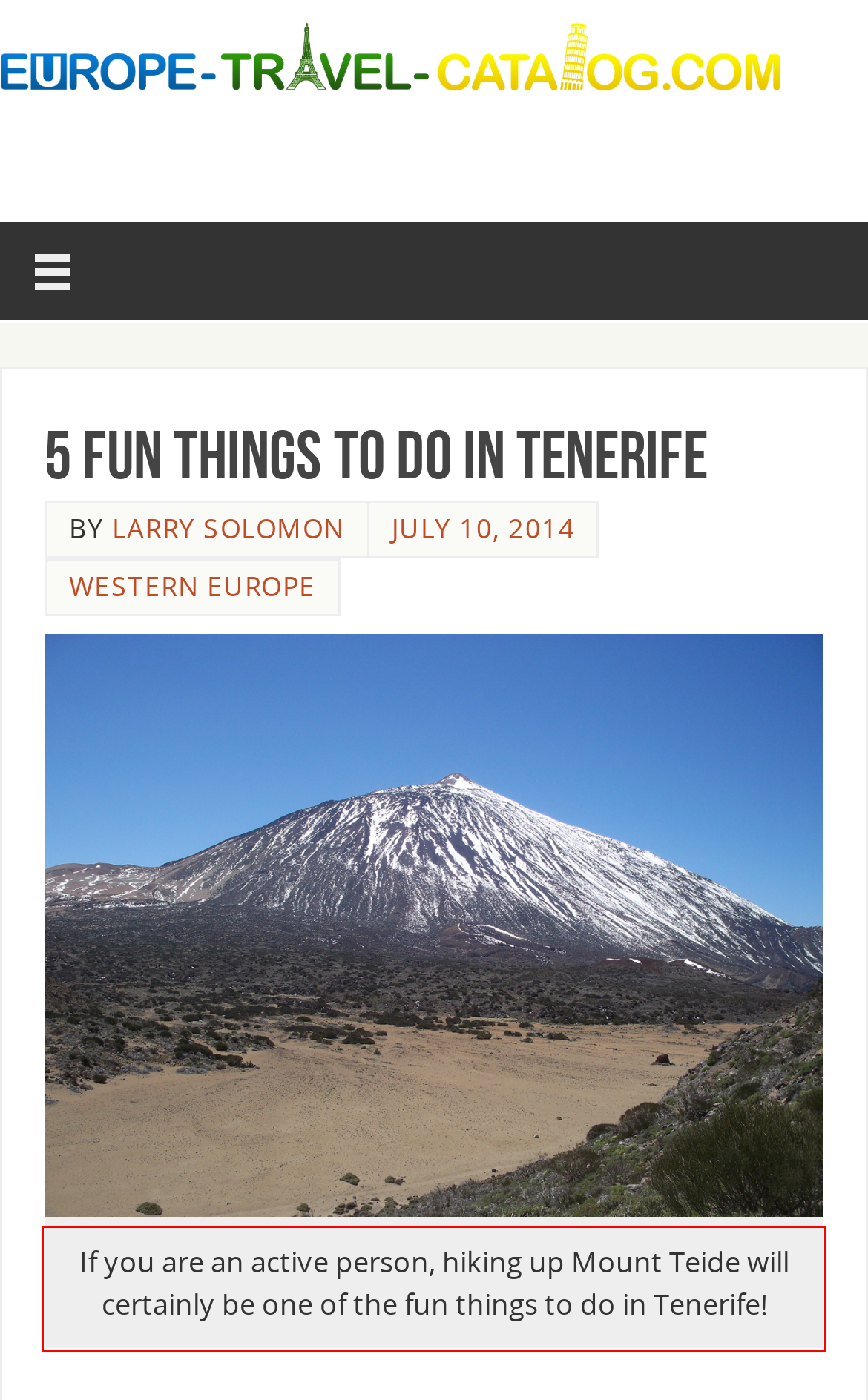You have a screenshot of a webpage with a UI element highlighted by a red bounding box. Use OCR to obtain the text within this highlighted area.

If you are an active person, hiking up Mount Teide will certainly be one of the fun things to do in Tenerife!